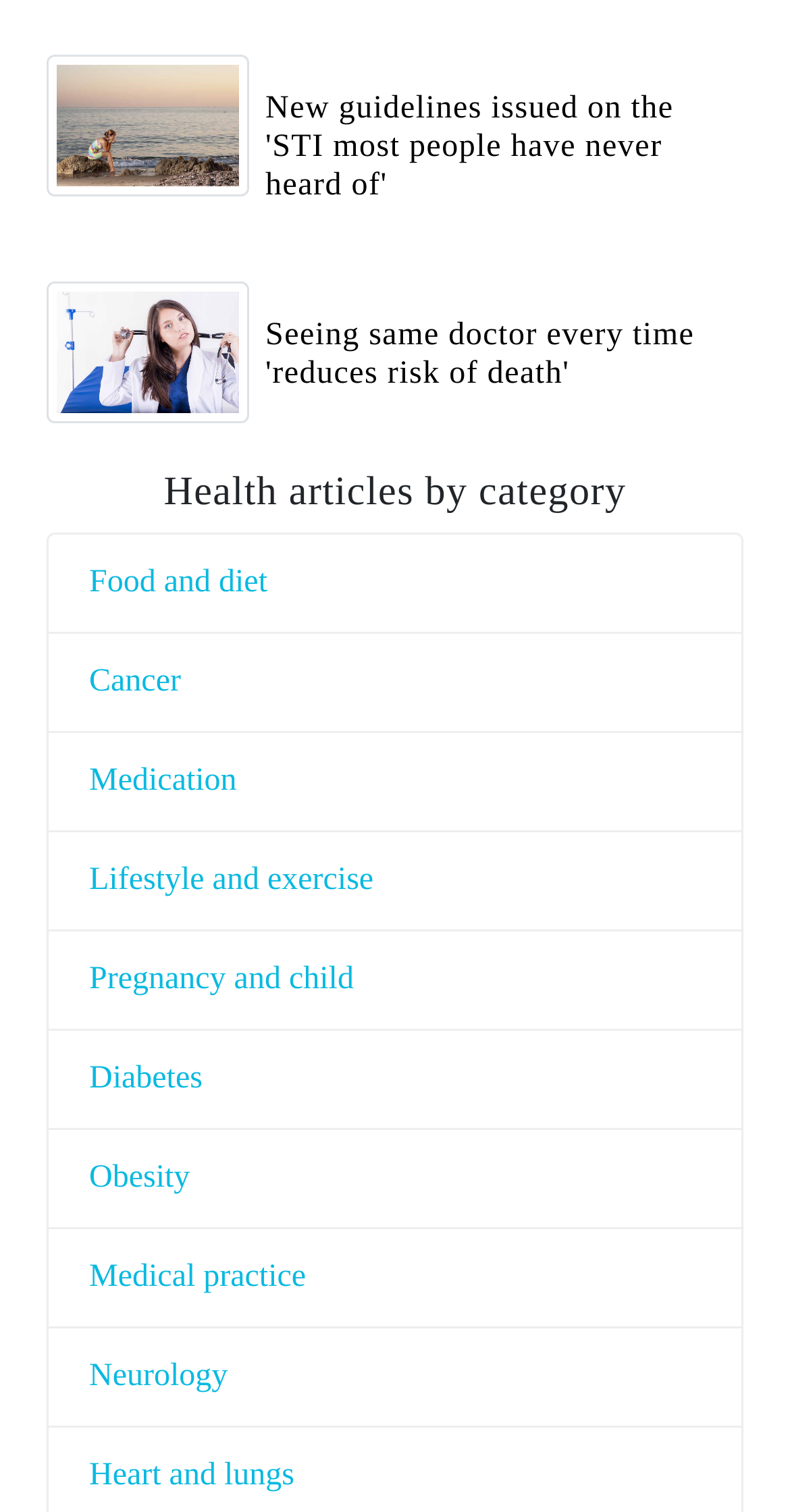Identify the coordinates of the bounding box for the element described below: "Lifestyle and exercise". Return the coordinates as four float numbers between 0 and 1: [left, top, right, bottom].

[0.113, 0.571, 0.473, 0.594]